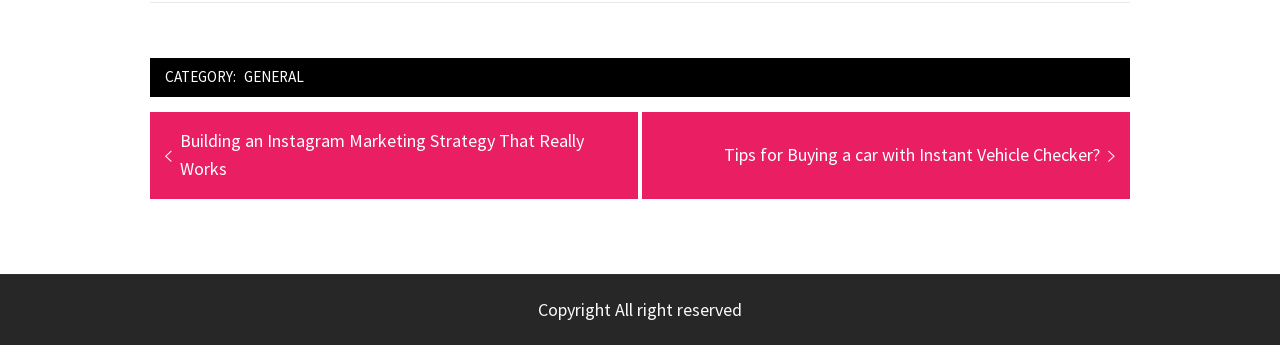What is the copyright information of the webpage?
Please give a detailed and elaborate explanation in response to the question.

I found the answer by looking at the content info section of the webpage, where I saw a heading 'Copyright All right reserved', which indicates the copyright information of the webpage.